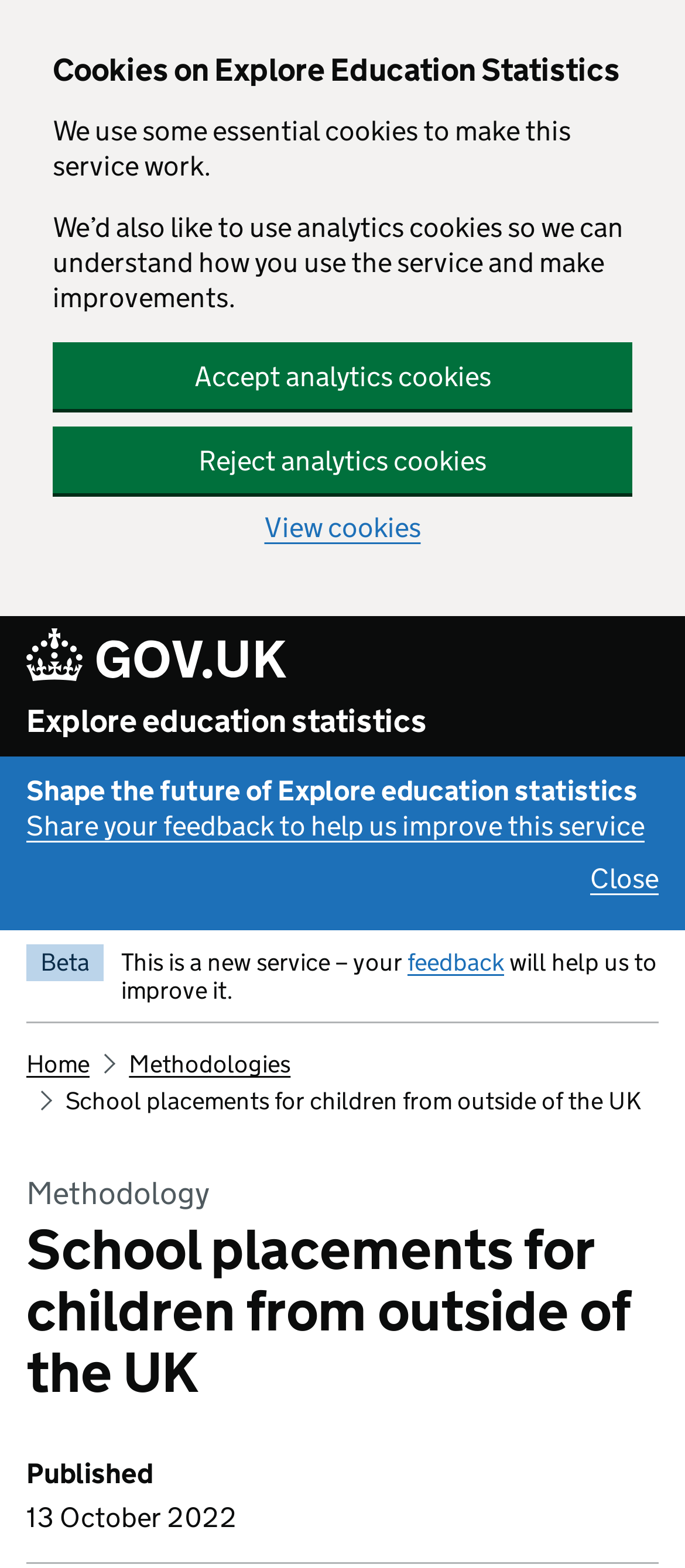Locate the bounding box coordinates for the element described below: "Methodologies". The coordinates must be four float values between 0 and 1, formatted as [left, top, right, bottom].

[0.188, 0.669, 0.424, 0.689]